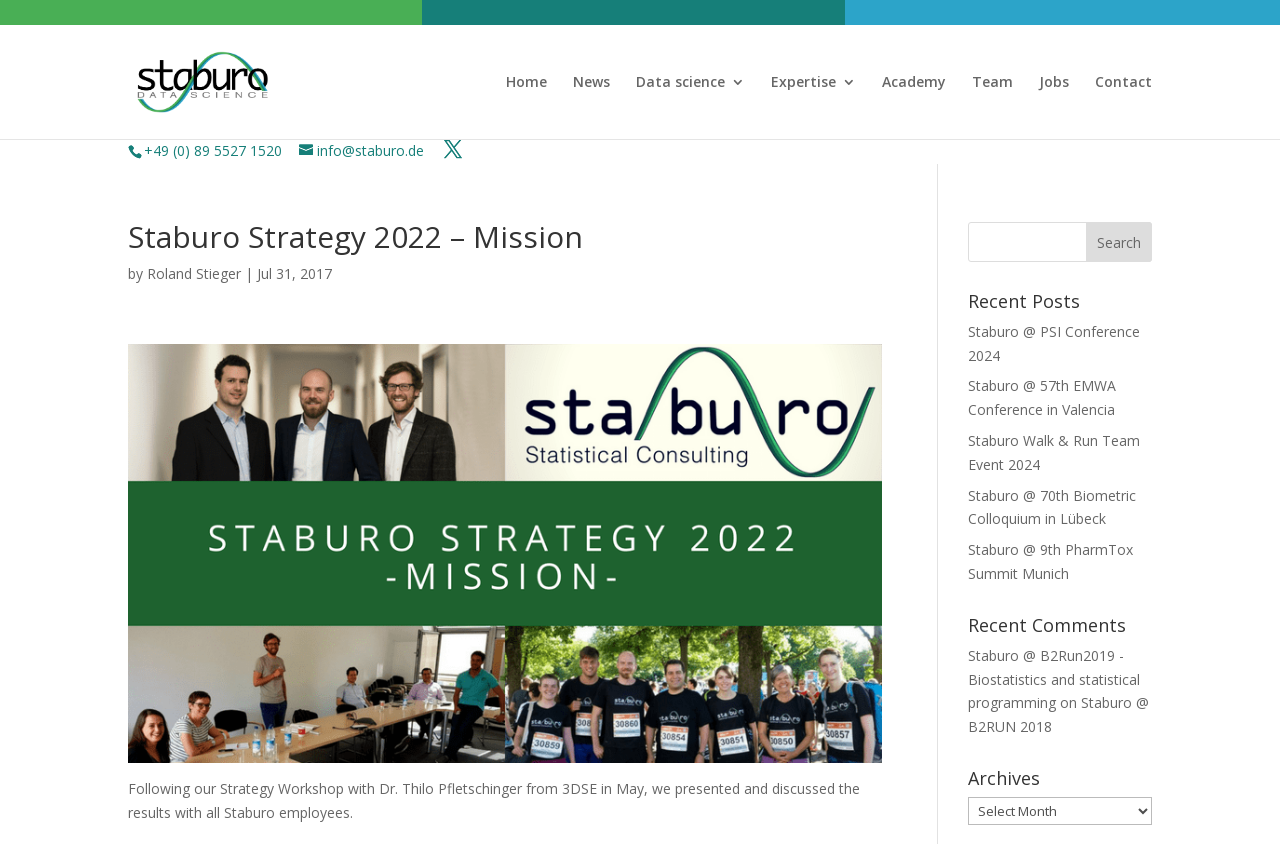Please determine the bounding box coordinates of the section I need to click to accomplish this instruction: "Search for something".

[0.756, 0.263, 0.9, 0.31]